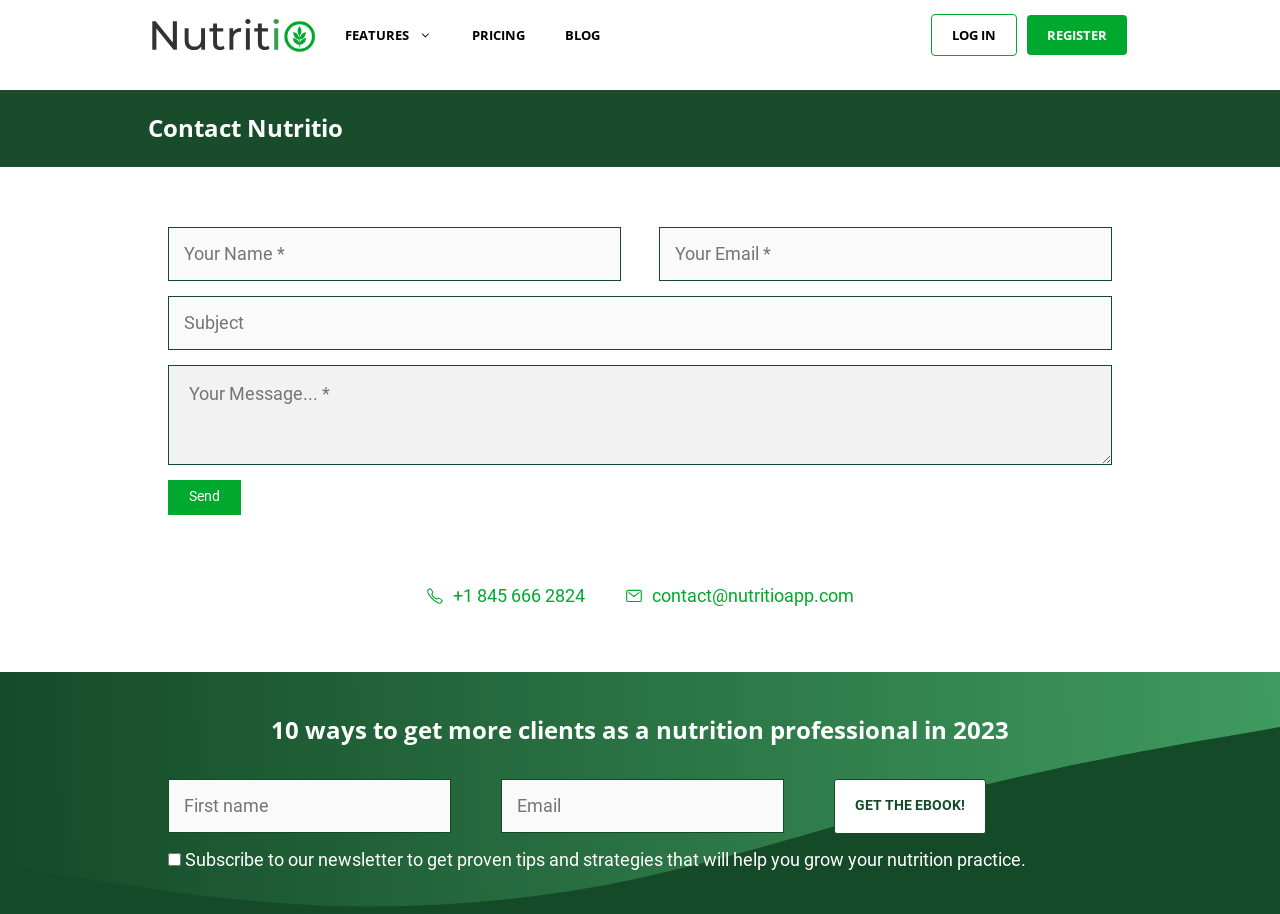Determine the bounding box coordinates for the clickable element to execute this instruction: "Call +1 845 666 2824". Provide the coordinates as four float numbers between 0 and 1, i.e., [left, top, right, bottom].

[0.317, 0.623, 0.473, 0.681]